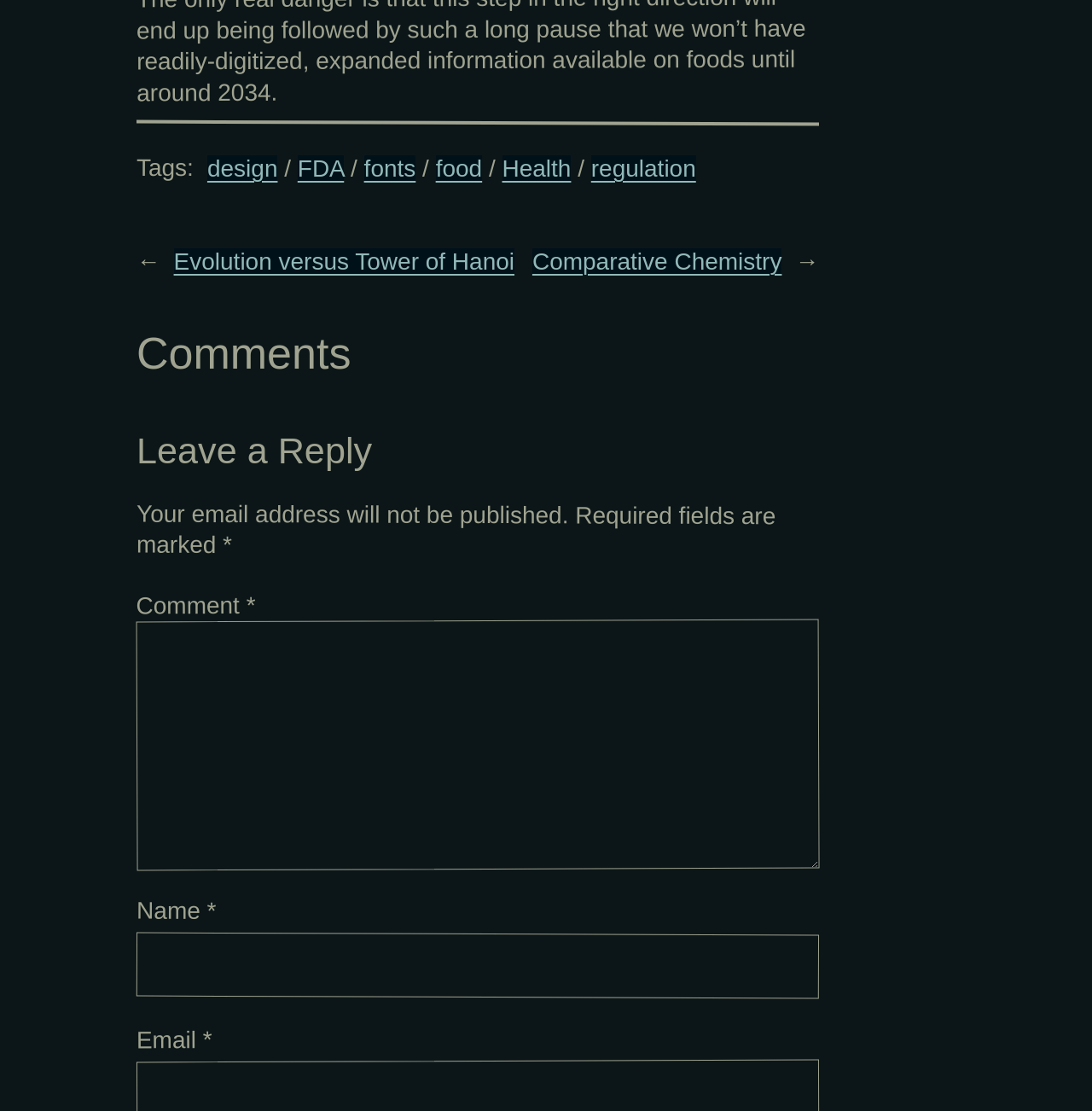Could you indicate the bounding box coordinates of the region to click in order to complete this instruction: "Click on the 'Evolution versus Tower of Hanoi' link".

[0.159, 0.224, 0.471, 0.247]